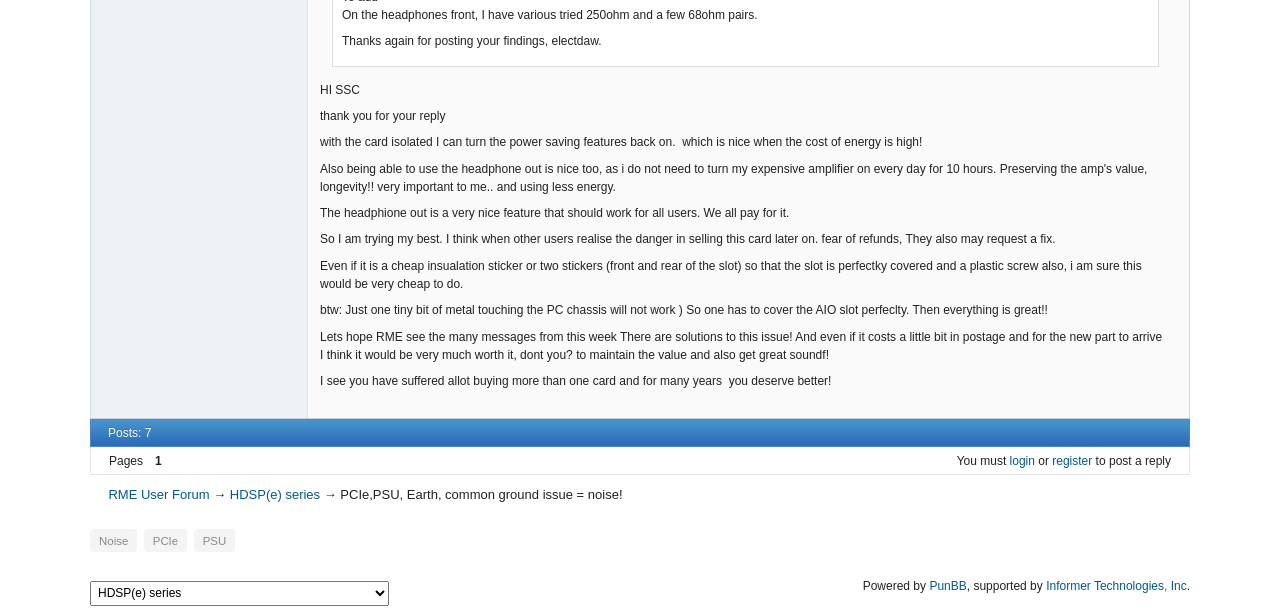Provide the bounding box coordinates for the area that should be clicked to complete the instruction: "Click the 'HDSP(e) series' link".

[0.18, 0.794, 0.25, 0.819]